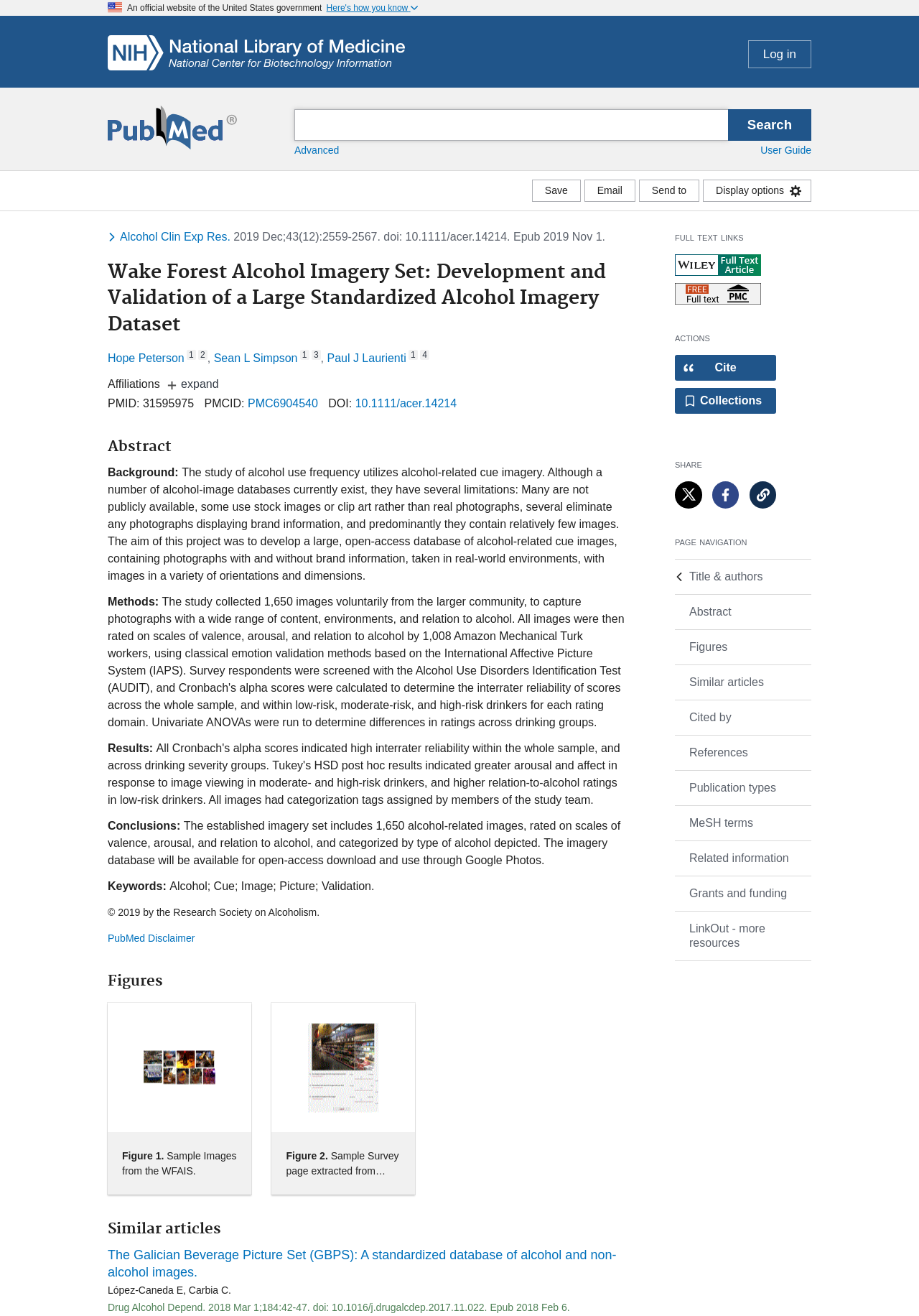Provide the bounding box coordinates of the HTML element described by the text: "Title & authors". The coordinates should be in the format [left, top, right, bottom] with values between 0 and 1.

[0.734, 0.425, 0.883, 0.451]